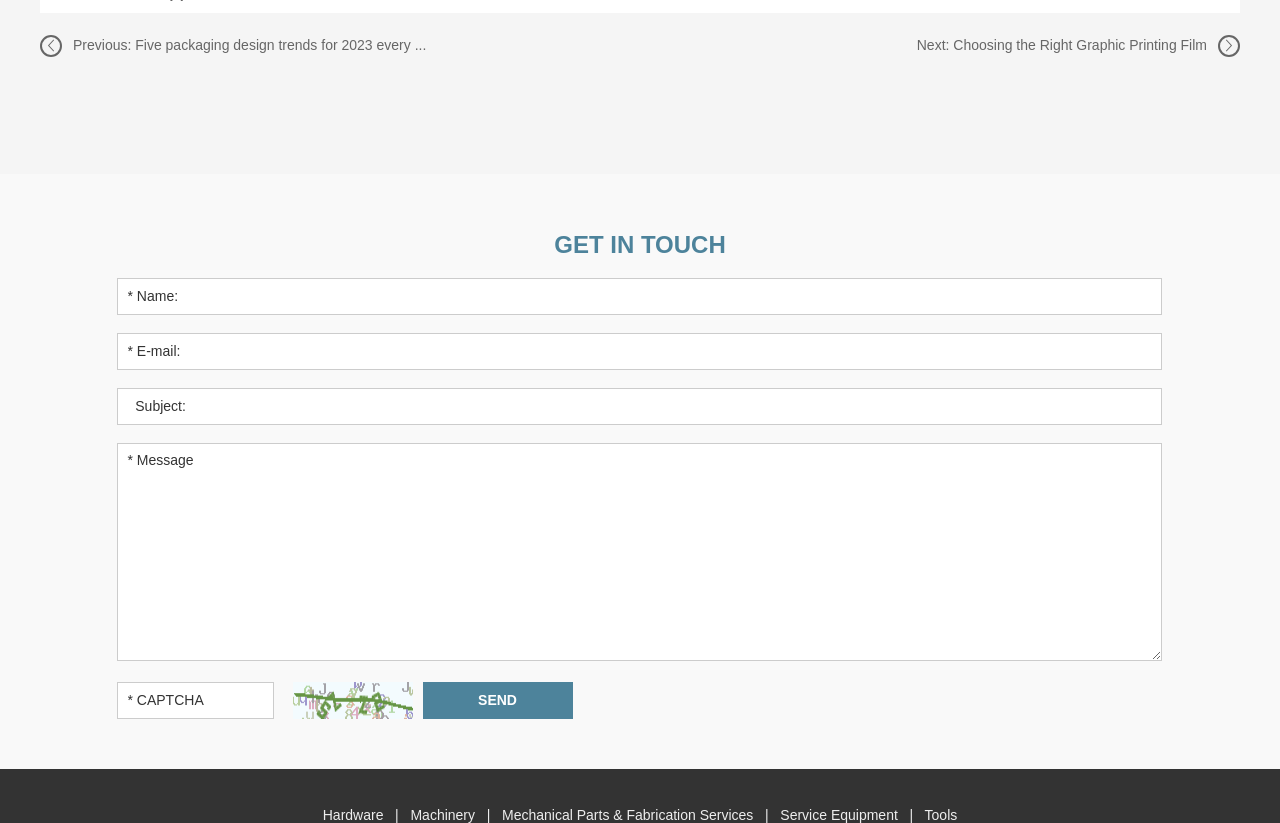What is the purpose of the form?
Based on the image, answer the question with as much detail as possible.

The form is located below the 'GET IN TOUCH' static text, and it contains fields for name, email, subject, and message, indicating that its purpose is to allow users to get in touch with the website owner or administrator.